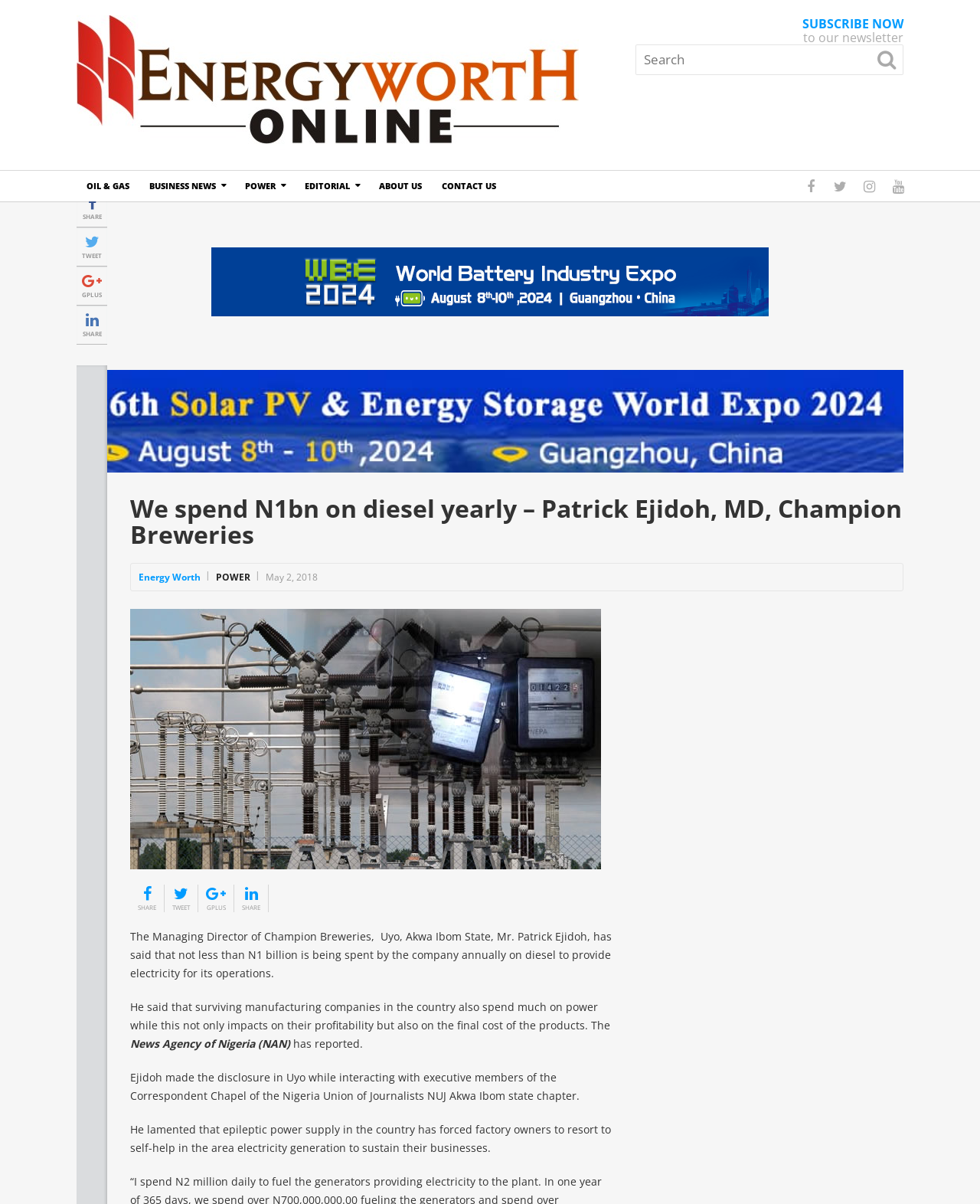Explain the webpage in detail.

The webpage is about an article titled "We spend N1bn on diesel yearly – Patrick Ejidoh, MD, Champion Breweries" from Energy Worth Online. At the top, there is a heading "Energy Worth Online" with an image and a link to the website. Below it, there is a link to subscribe to a newsletter. 

On the top-right corner, there is a search box with a magnifying glass icon and a button. Below it, there are several links to different categories, including "OIL & GAS", "BUSINESS NEWS", "POWER", "EDITORIAL", "ABOUT US", and "CONTACT US". 

On the left side, there are two figures, likely images, with links. Below them, there are social media links to share the article on various platforms. 

The main article starts with a heading that repeats the title. Below it, there are links to "Energy Worth" and "POWER", followed by a date "May 2, 2018". The article text is divided into several paragraphs, describing how the Managing Director of Champion Breweries, Mr. Patrick Ejidoh, stated that the company spends at least N1 billion annually on diesel to provide electricity for its operations. The article also mentions that other manufacturing companies in the country spend a lot on power, which affects their profitability and the final cost of their products.